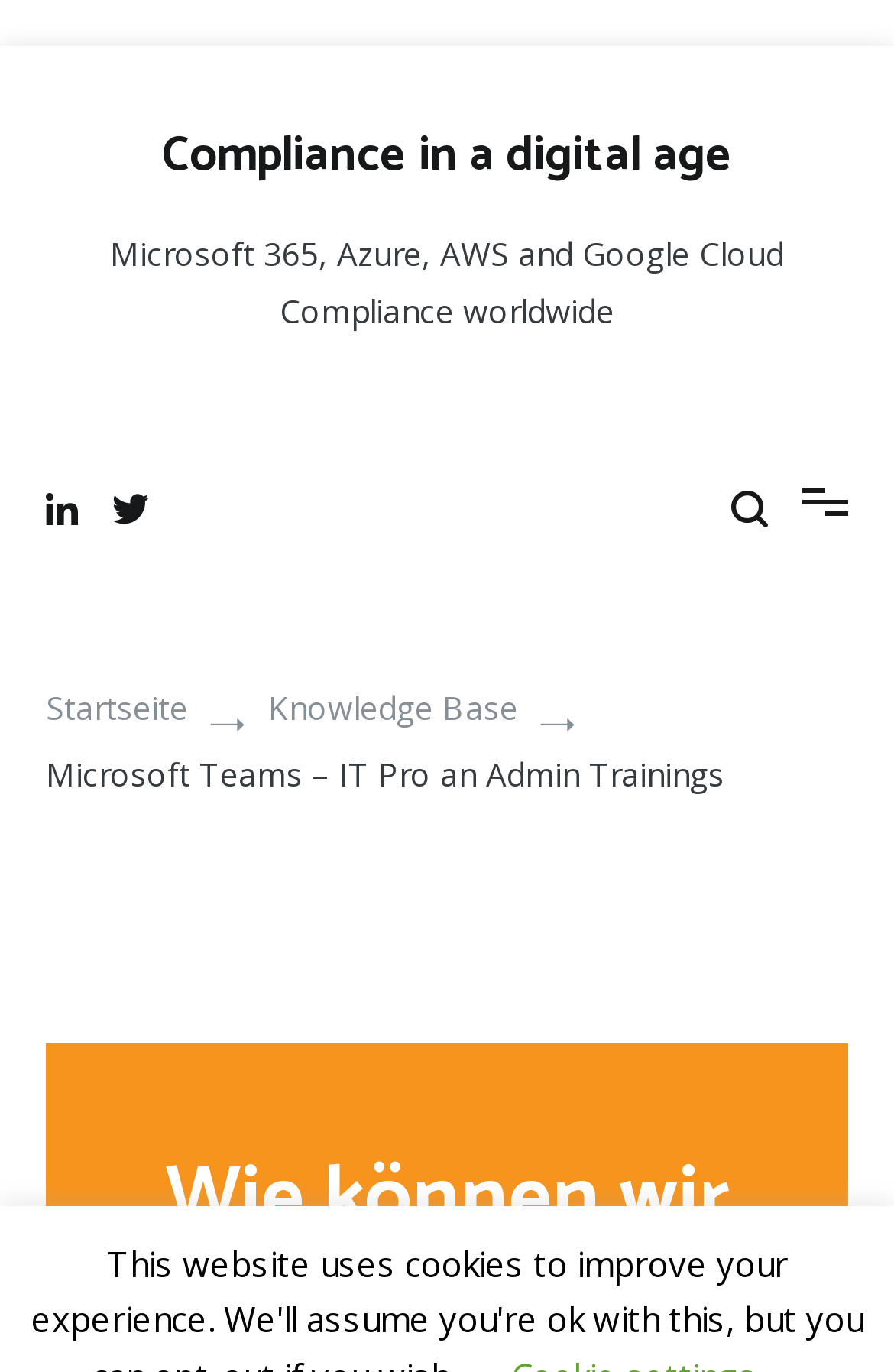Explain the webpage's design and content in an elaborate manner.

The webpage is titled "Microsoft Teams - IT Pro an Admin Trainings - Compliance in a digital age" and appears to be a training resource page. At the top, there is a prominent link "Compliance in a digital age" with a brief description "Microsoft 365, Azure, AWS and Google Cloud Compliance worldwide" placed to its right. 

Below these elements, there are two icon links, one with a font awesome icon '\uf110' and another with a font awesome icon '\uf119', positioned side by side. 

A navigation menu, referred to as "Brotkrümelnavigation", is located in the middle of the page, spanning the full width. It contains three links: "Startseite" on the left, "Knowledge Base" in the center, and a text "Microsoft Teams – IT Pro an Admin Trainings" on the right, which seems to be a title or a description of the current page.

At the bottom of the page, there is a heading "Wie können wir helfen?" which translates to "How can we help?" in English.